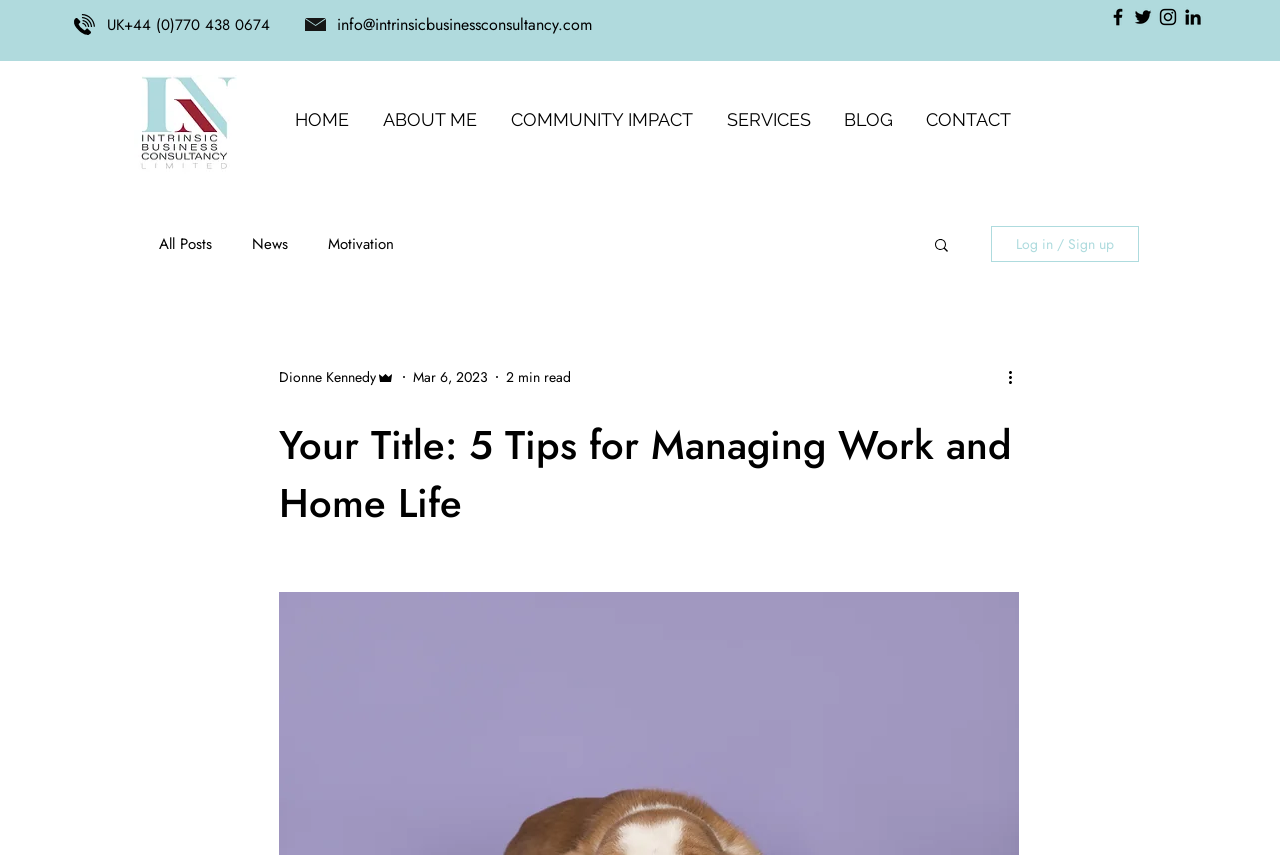Please identify the bounding box coordinates of the area that needs to be clicked to fulfill the following instruction: "Click on Facebook link."

[0.865, 0.007, 0.882, 0.033]